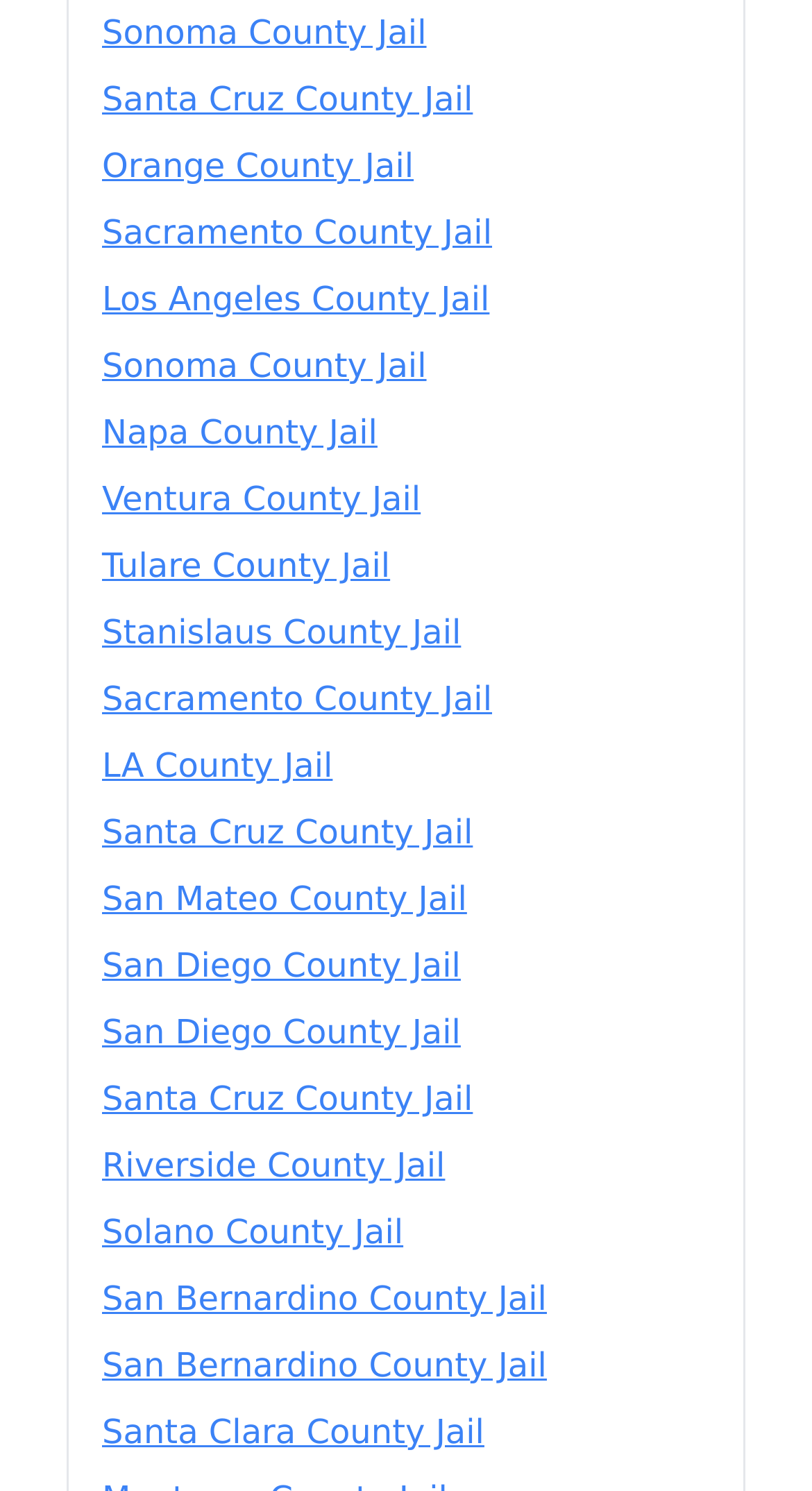Reply to the question below using a single word or brief phrase:
How many jails are listed?

19